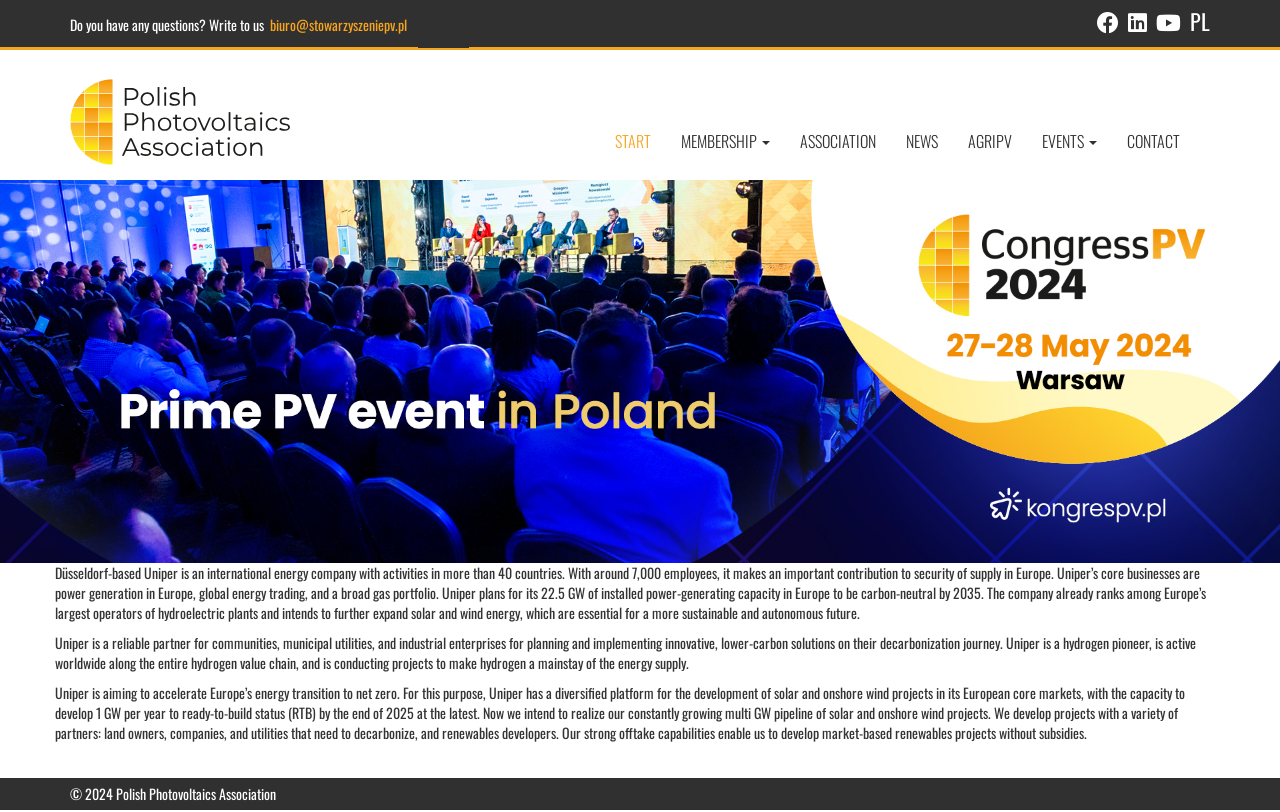Based on the element description, predict the bounding box coordinates (top-left x, top-left y, bottom-right x, bottom-right y) for the UI element in the screenshot: Events

[0.802, 0.143, 0.869, 0.204]